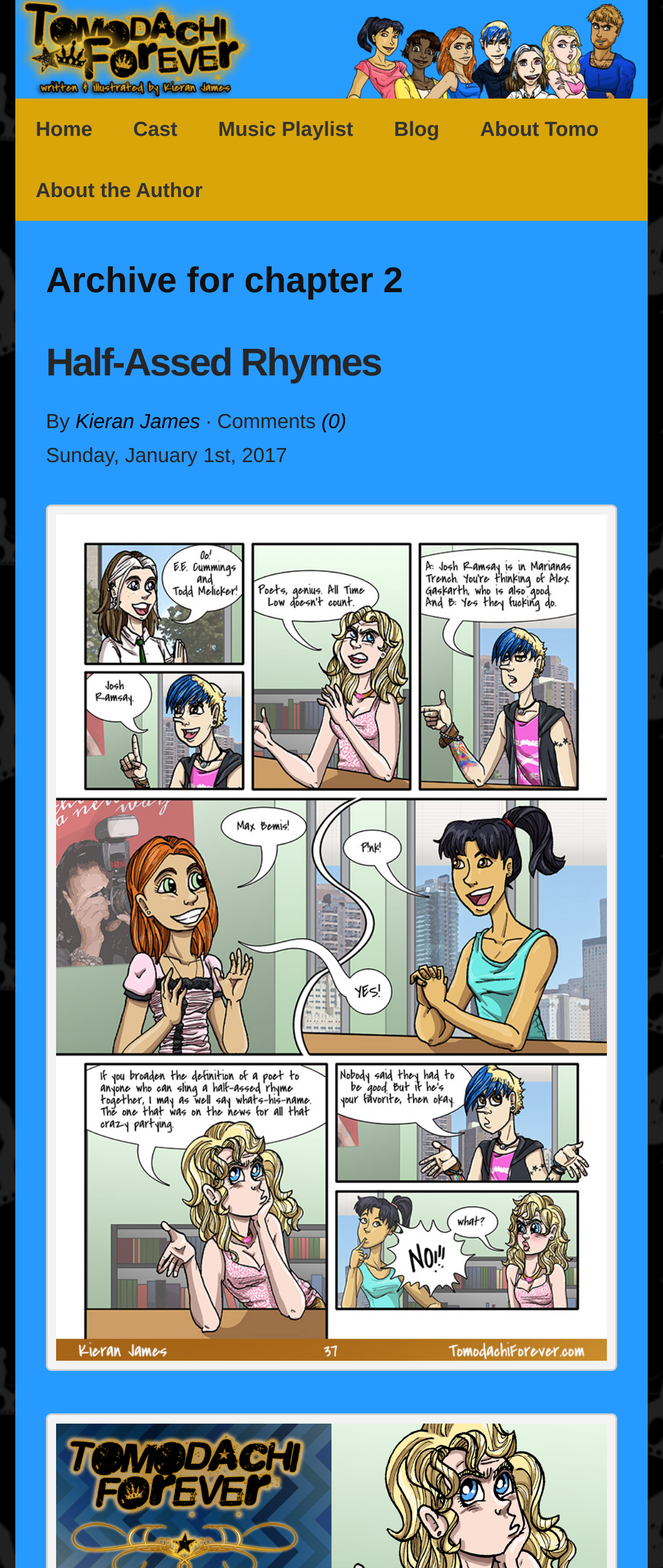Specify the bounding box coordinates for the region that must be clicked to perform the given instruction: "read about the author".

[0.023, 0.102, 0.336, 0.141]